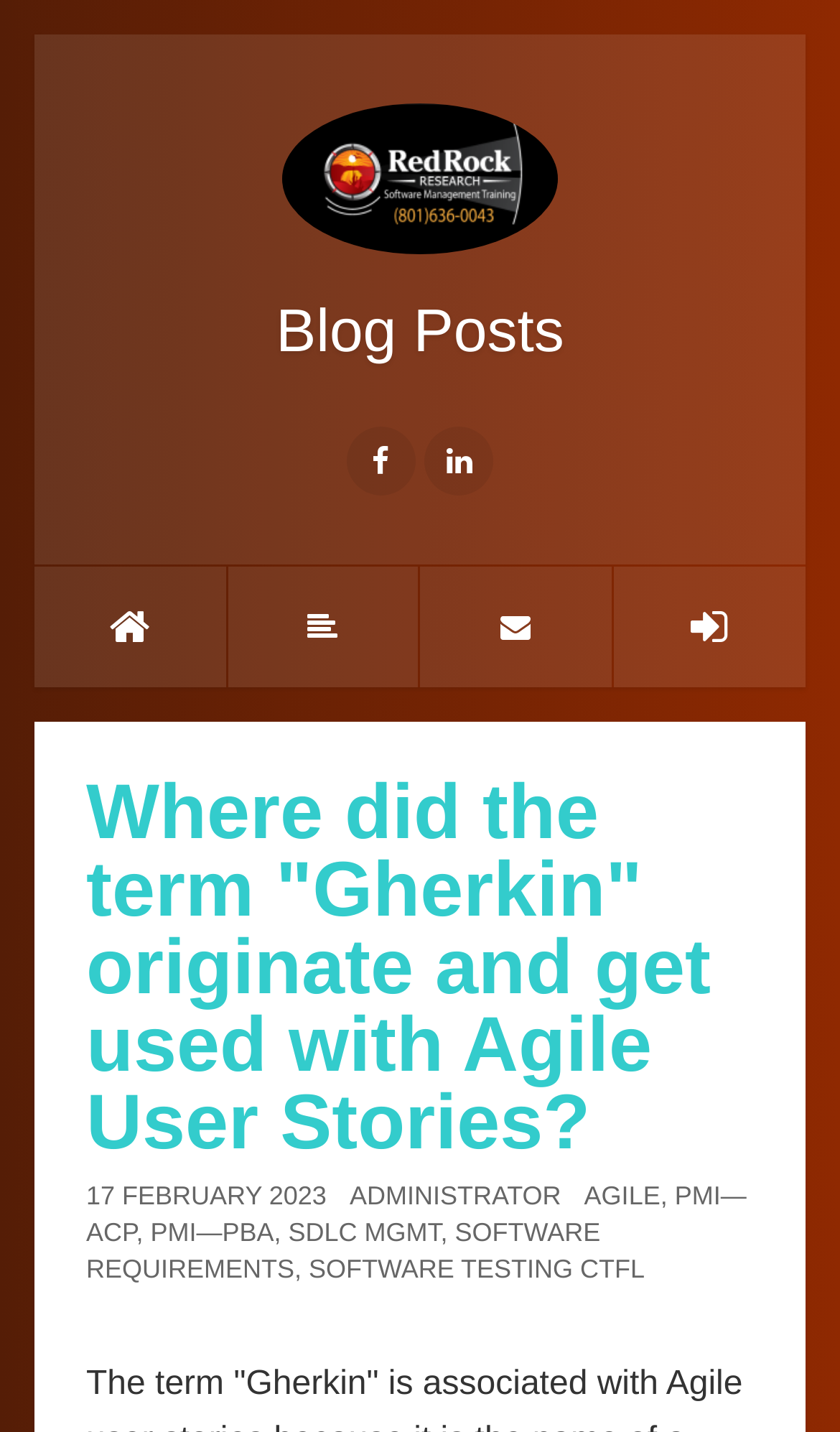Show the bounding box coordinates for the element that needs to be clicked to execute the following instruction: "Go to the administrator's page". Provide the coordinates in the form of four float numbers between 0 and 1, i.e., [left, top, right, bottom].

[0.416, 0.824, 0.668, 0.845]